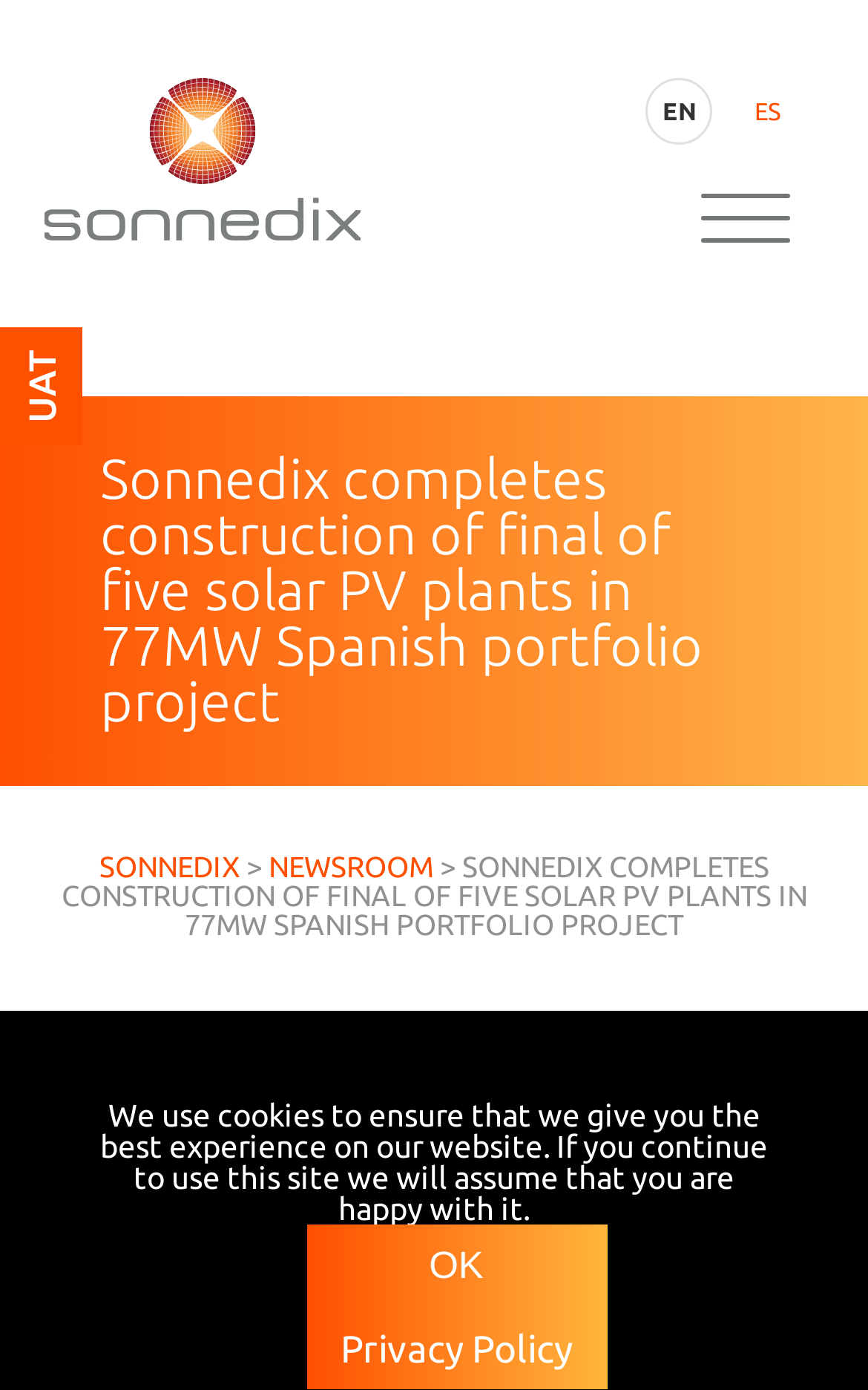Please specify the bounding box coordinates for the clickable region that will help you carry out the instruction: "switch to English".

[0.744, 0.056, 0.821, 0.104]